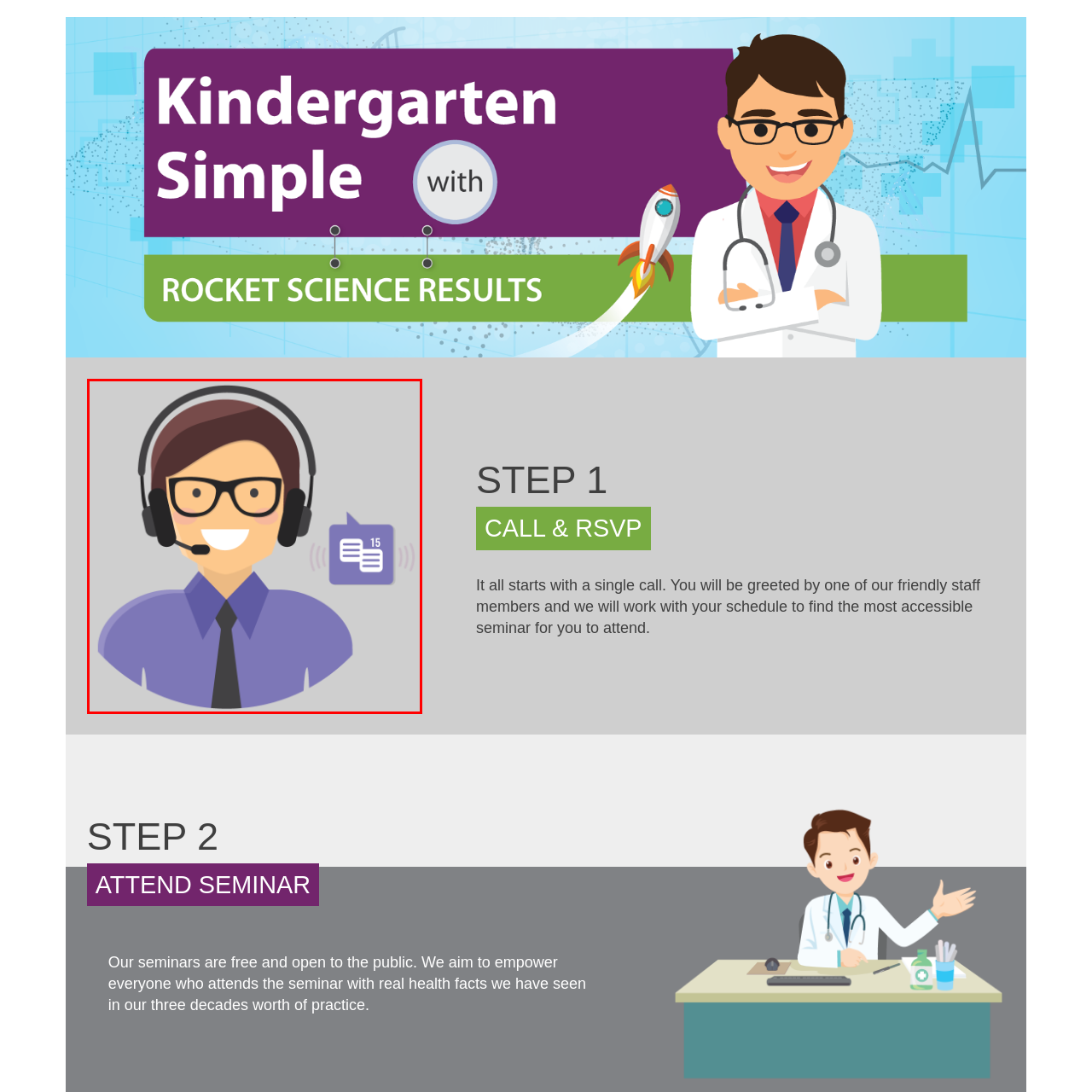What is the color of the representative's shirt? Inspect the image encased in the red bounding box and answer using only one word or a brief phrase.

Purple